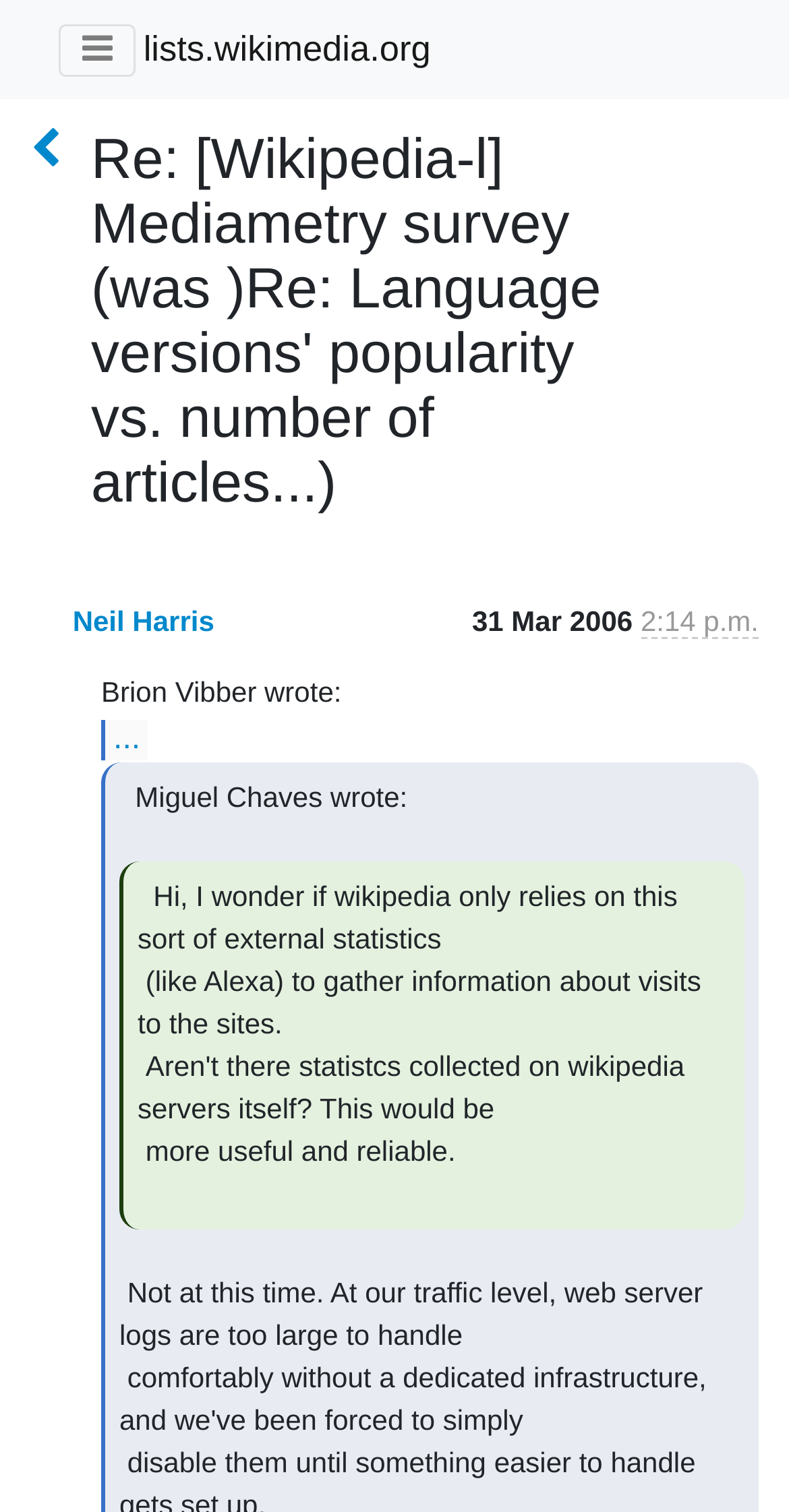Find the bounding box coordinates of the UI element according to this description: "Neil Harris".

[0.092, 0.4, 0.272, 0.421]